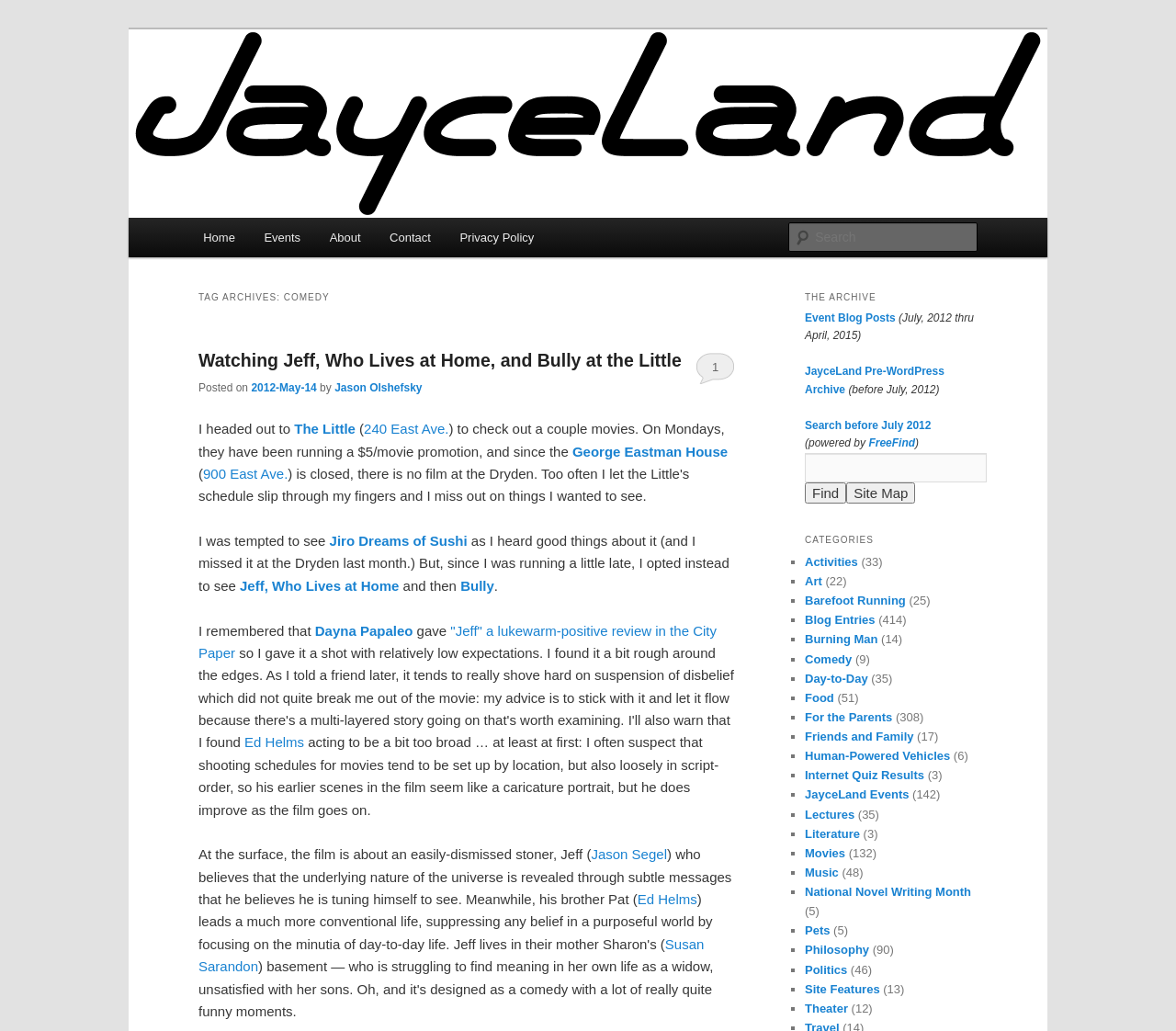Please find the bounding box for the following UI element description. Provide the coordinates in (top-left x, top-left y, bottom-right x, bottom-right y) format, with values between 0 and 1: Jeff, Who Lives at Home

[0.204, 0.56, 0.339, 0.576]